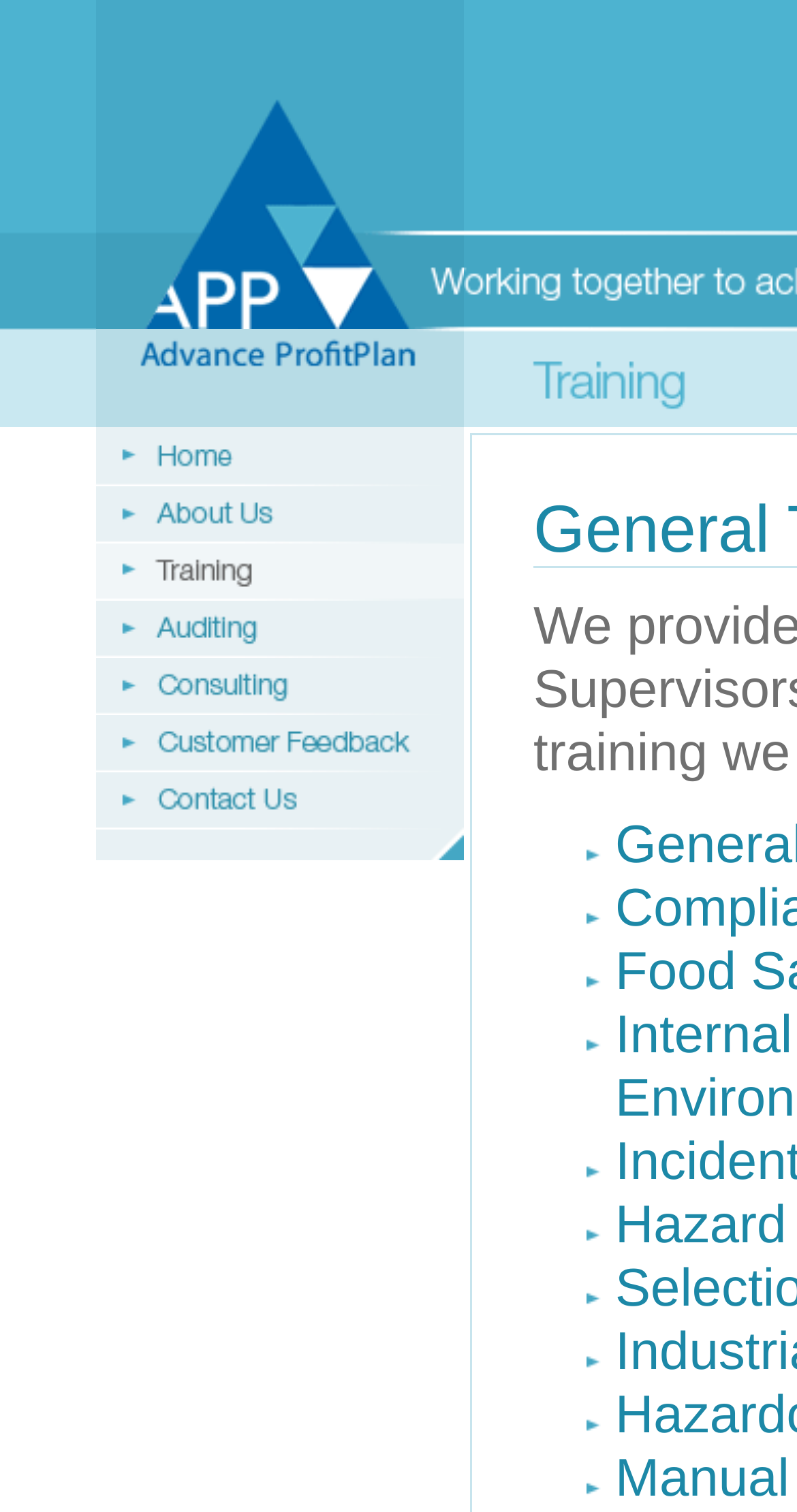Offer a detailed account of what is visible on the webpage.

The webpage is titled "Advance Profit Plan | Training" and appears to be a navigation page. At the top, there is a header section that spans about half of the page's width, containing a logo image with the text "Advance Profit Plan" and a series of links to different pages, including "home", "About Us", "Training", "Auditing", "Consulting", "Customer Feedback", and "Contact Us". Each link is accompanied by a small icon image.

Below the header section, there is a list of items, marked by small bullet points, that takes up about a quarter of the page's width and is positioned to the right of the header section. The list appears to be a set of navigation markers or indicators, but the exact purpose is unclear.

The overall layout is organized, with clear separation between the different sections and elements. The use of images and icons adds visual interest to the page, and the text is concise and easy to read.